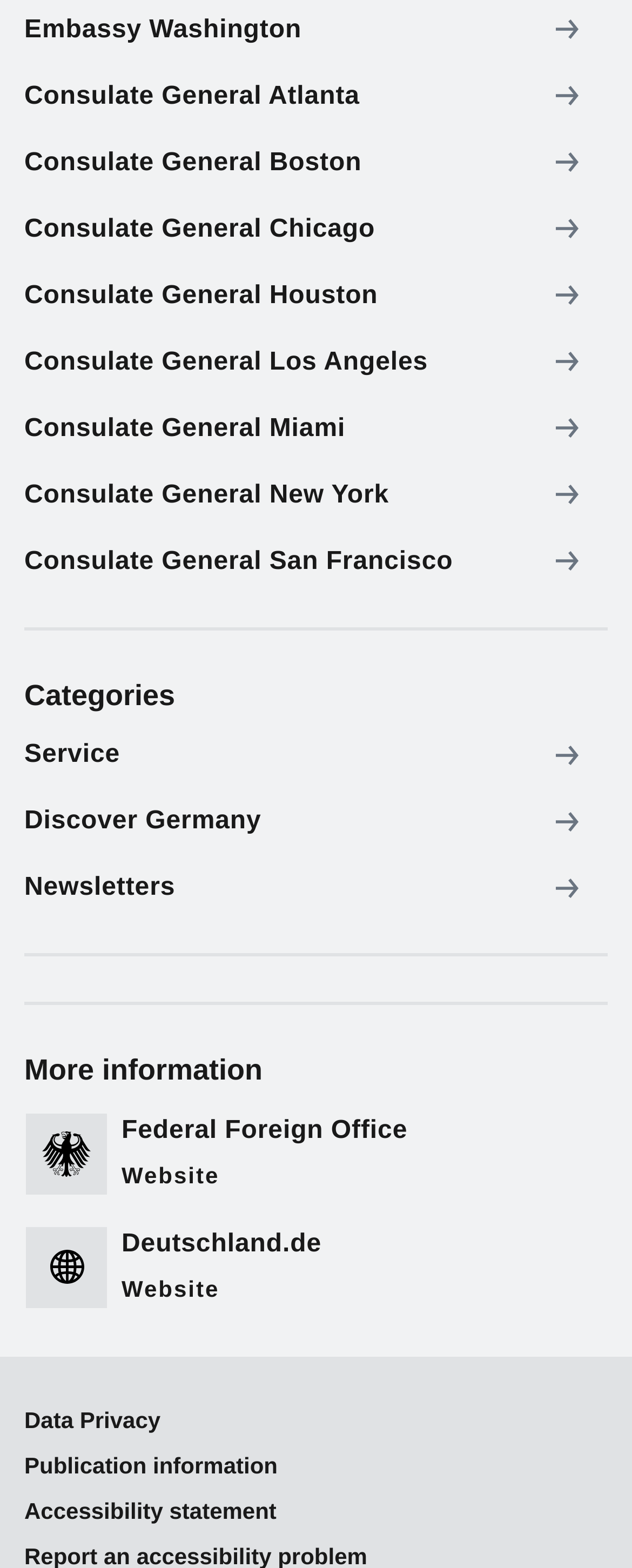Could you find the bounding box coordinates of the clickable area to complete this instruction: "Go to Federal Foreign Office Website"?

[0.015, 0.7, 0.962, 0.772]